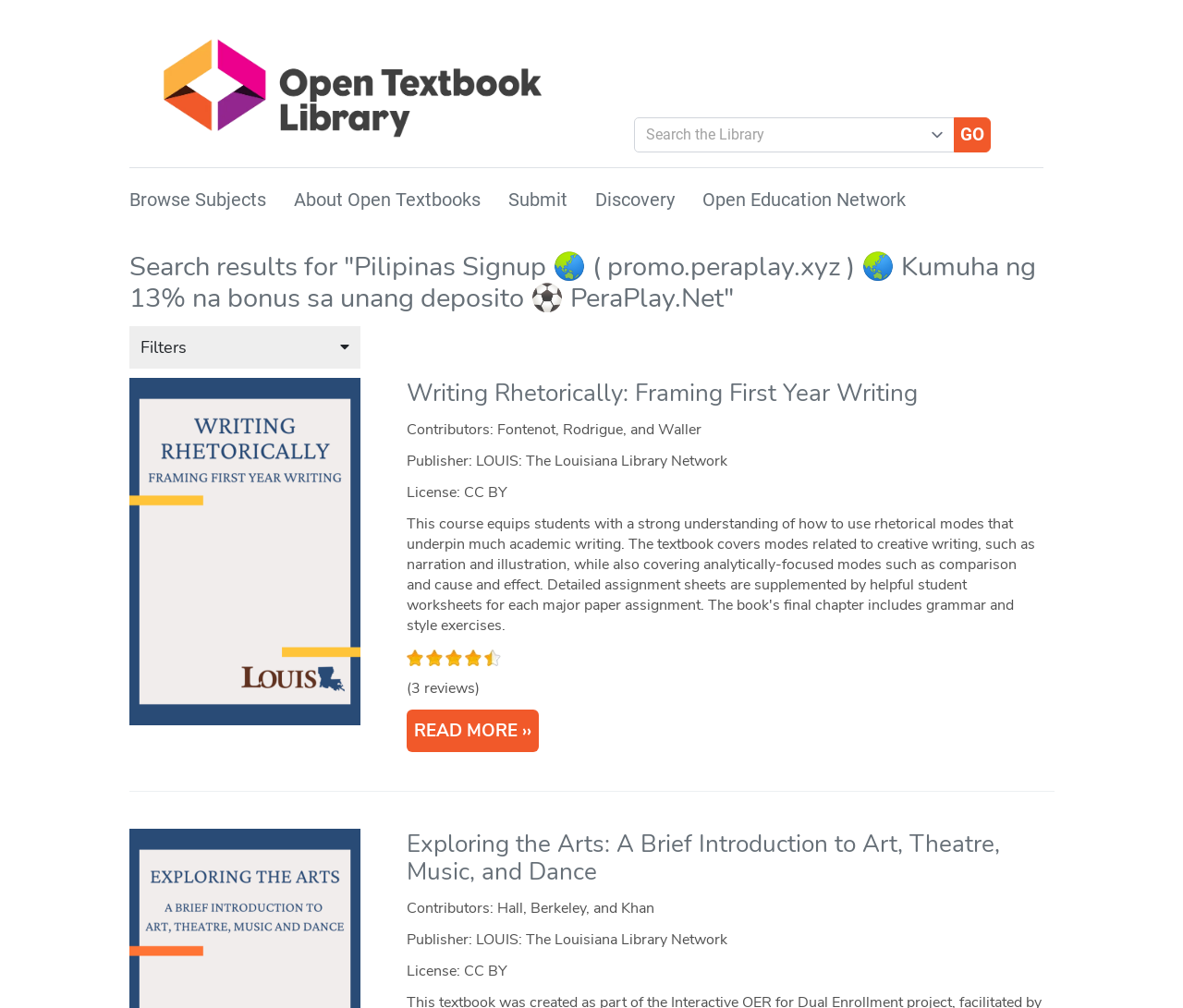Determine the bounding box coordinates of the element that should be clicked to execute the following command: "Click on the link to Open Education Network".

[0.594, 0.187, 0.766, 0.209]